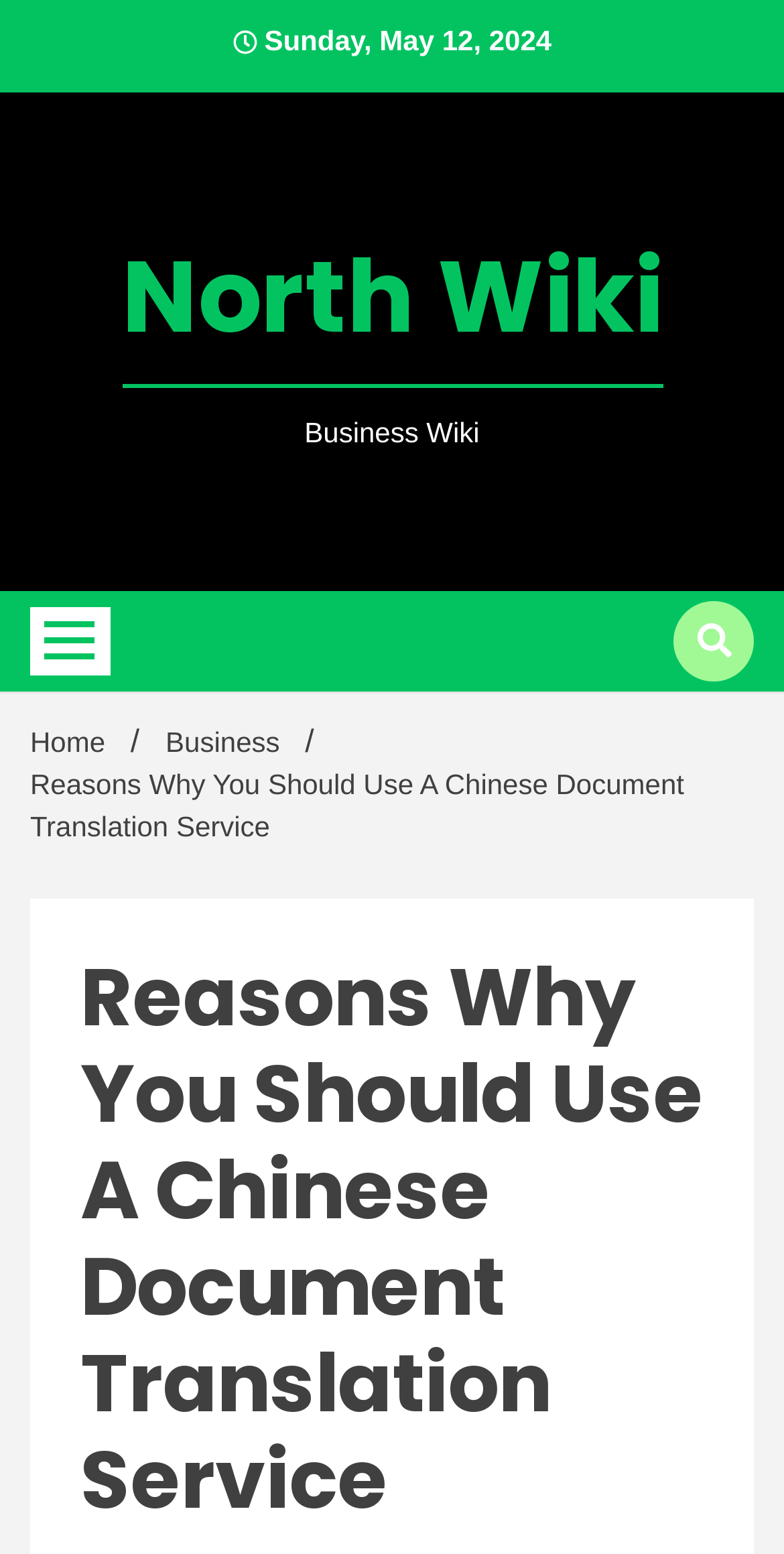What is the title of the main content?
Answer the question with a single word or phrase, referring to the image.

Reasons Why You Should Use A Chinese Document Translation Service